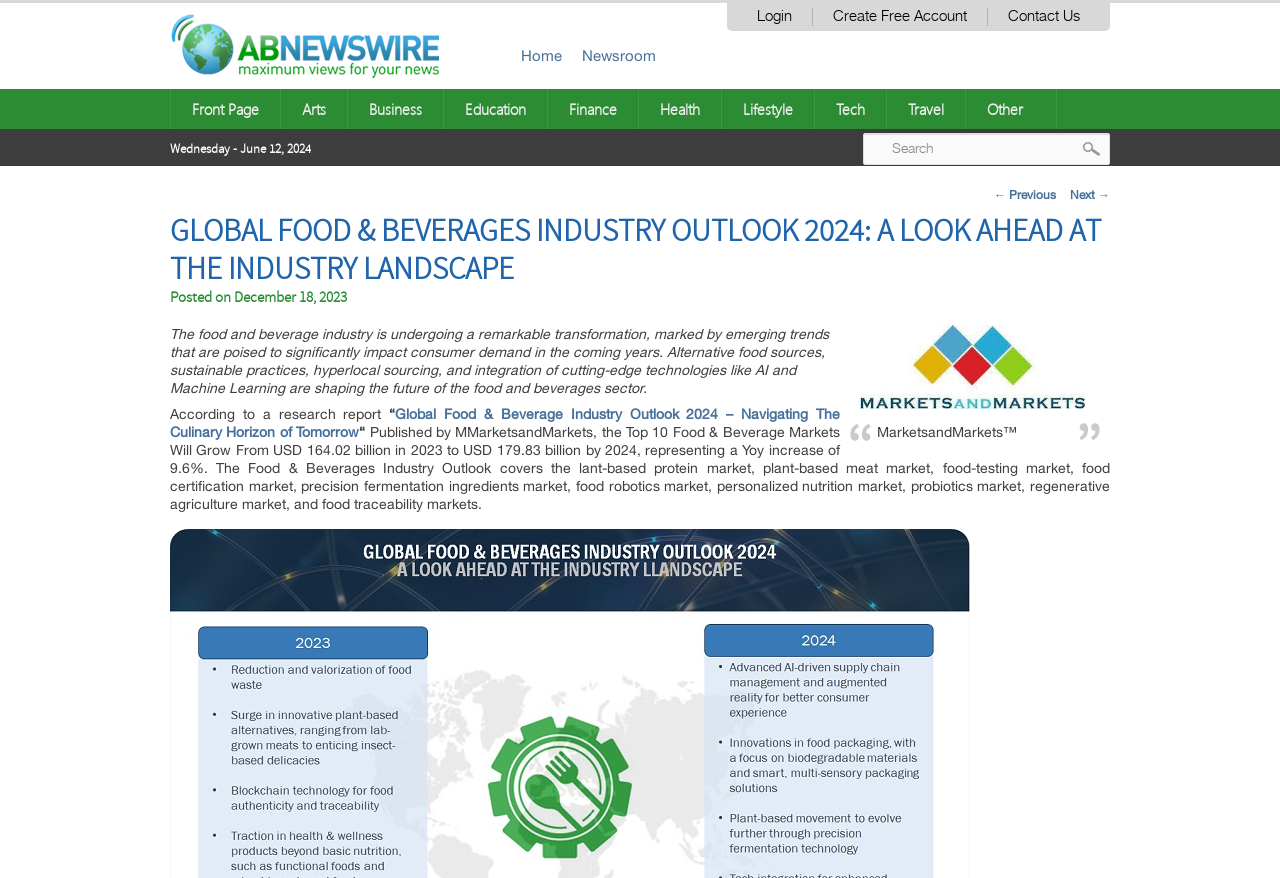Describe every aspect of the webpage in a detailed manner.

The webpage is about the Global Food & Beverages Industry Outlook 2024, with a focus on the industry landscape. At the top, there are three links: "Login", "Create Free Account", and "Contact Us", aligned horizontally. Below them, there is a heading with an image, followed by a row of links including "Home", "Newsroom", and several categories like "Arts", "Business", and "Tech".

On the left side, there is a vertical column with a heading displaying the current date, "Wednesday - June 12, 2024". Below it, there is a search bar with a button and a label "Search". 

The main content area is divided into two sections. The top section has a heading "GLOBAL FOOD & BEVERAGES INDUSTRY OUTLOOK 2024: A LOOK AHEAD AT THE INDUSTRY LANDSCAPE" followed by a subheading "Posted on December 18, 2023". Below it, there is a link to the report "Global Food & Beverages Industry Outlook 2024: A Look Ahead at the Industry Landscape" accompanied by an image.

The bottom section of the main content area has a paragraph of text describing the transformation of the food and beverage industry, followed by a quote from a research report. There is also a link to another report, "Global Food & Beverage Industry Outlook 2024 – Navigating The Culinary Horizon of Tomorrow", and a summary of the report's findings.

At the bottom of the page, there are navigation links "← Previous" and "Next →" for post navigation.